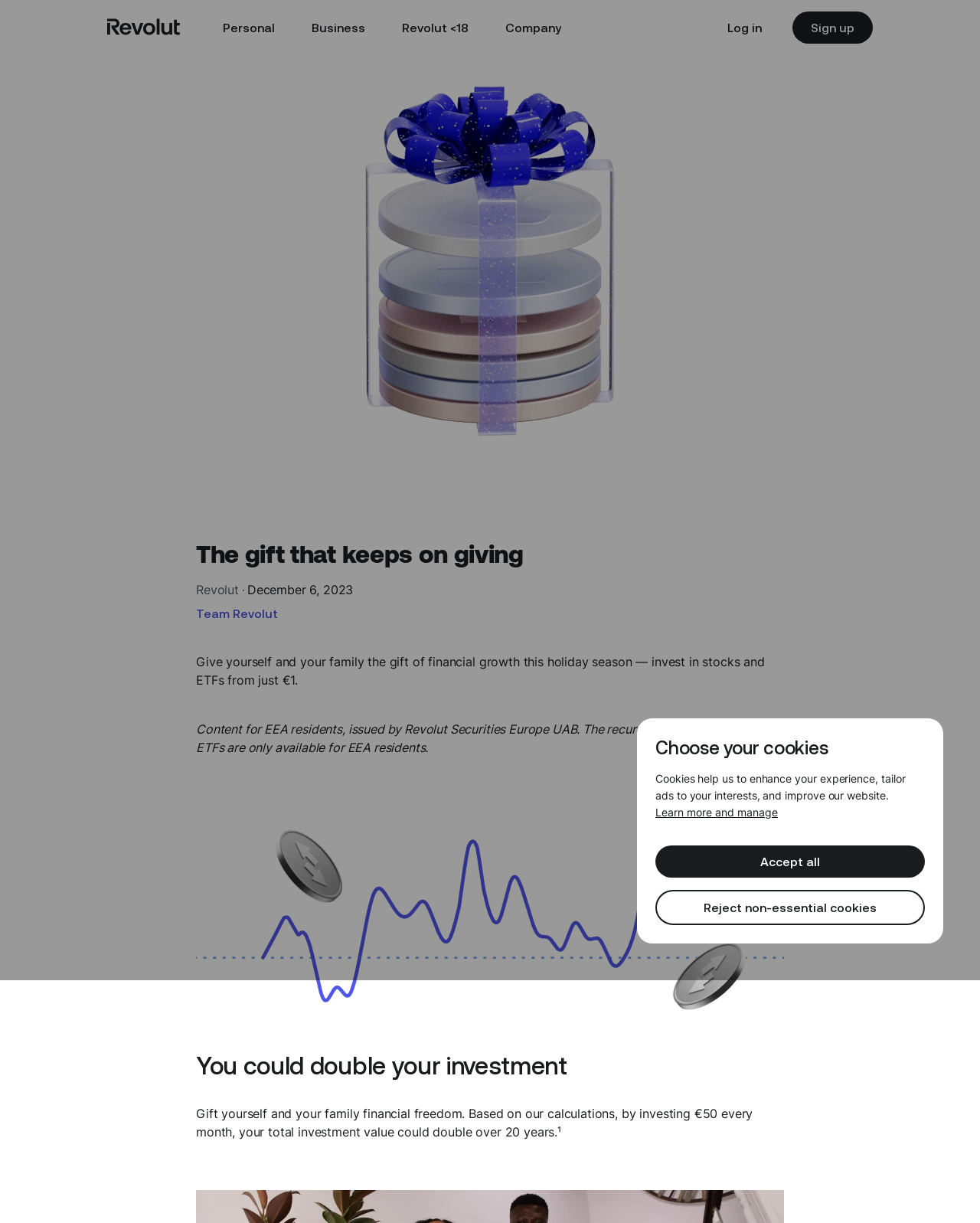What is the minimum amount to invest in stocks and ETFs?
Look at the screenshot and respond with a single word or phrase.

€1